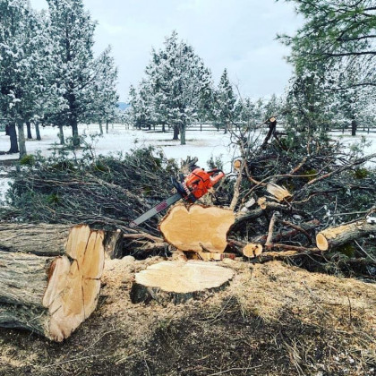What is the season depicted in the background?
From the details in the image, provide a complete and detailed answer to the question.

The background of the image features snow-dusted evergreens, which suggests that the season depicted is winter, characterized by cold and snowy weather.